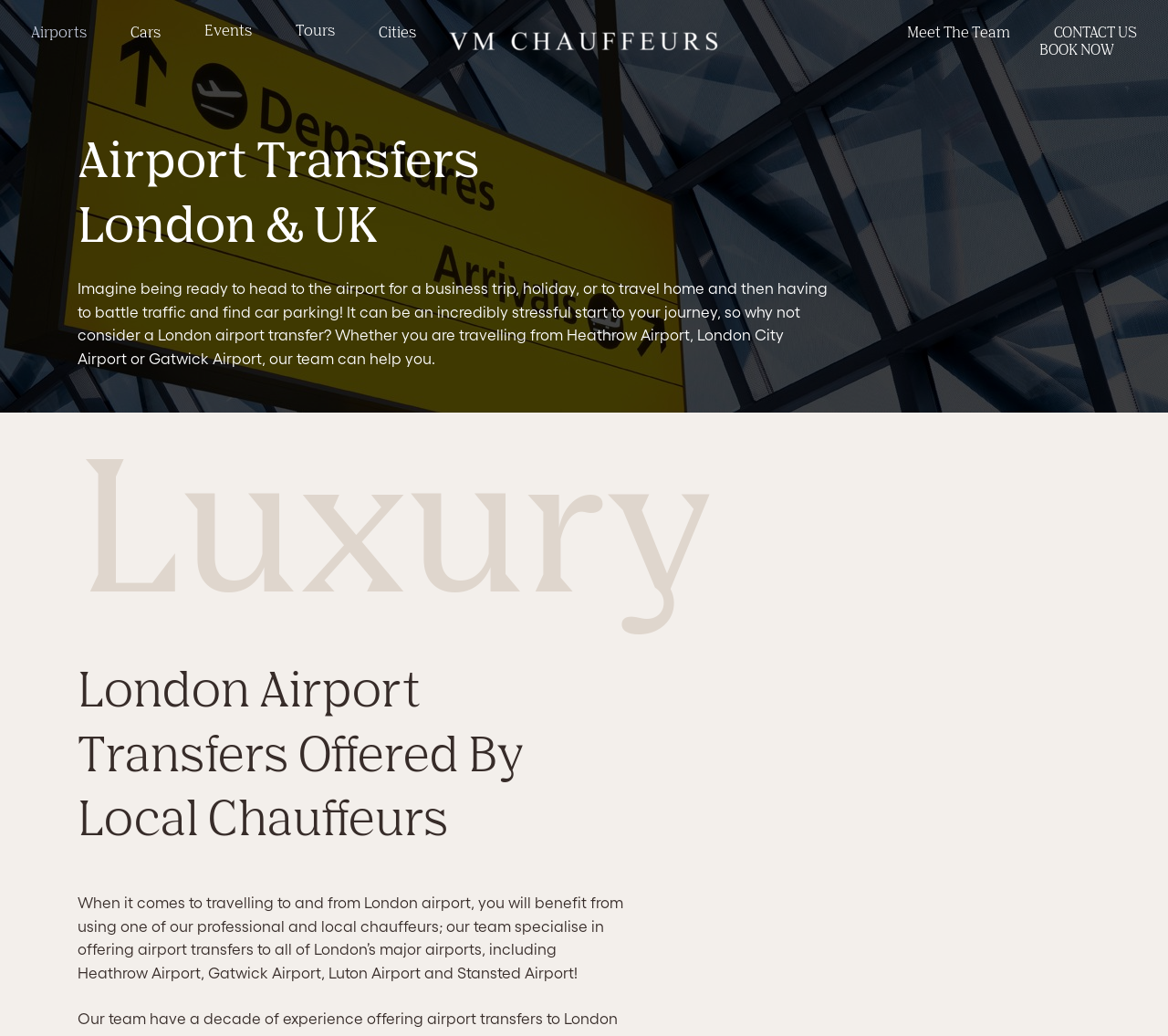Describe the webpage meticulously, covering all significant aspects.

The webpage is about Van Marle, a company offering reliable airport transfers in London. At the top, there are six links: "Airports", "Cars", "Events", "Tours", "Cities", and "VM Chauffeurs", which is accompanied by an image. To the right of these links, there are three more links: "Meet The Team", "CONTACT US", and "BOOK NOW". The "BOOK NOW" link is slightly below the other two.

Below the links, there is a large image that spans the entire width of the page, showcasing luxury airport transfers in London. 

Underneath the image, there is a heading that reads "Airport Transfers London & UK". Below this heading, there is a paragraph of text that describes the stress of traveling to the airport and how Van Marle's London airport transfer service can help. 

Further down, there is another heading that reads "London Airport Transfers Offered By Local Chauffeurs". Below this heading, there is a paragraph of text that highlights the benefits of using Van Marle's professional and local chauffeurs for airport transfers to London's major airports.